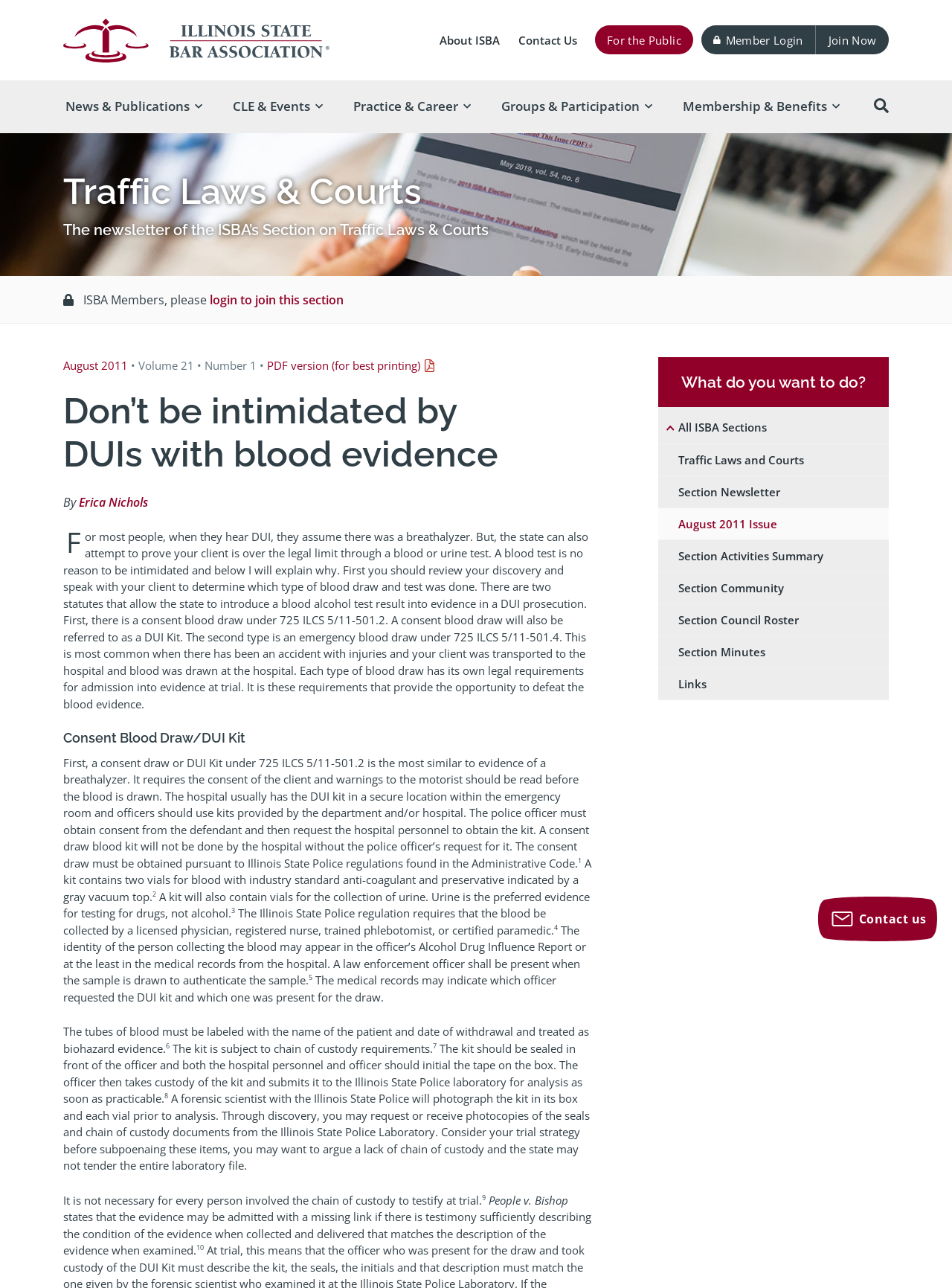Identify the bounding box coordinates for the UI element described as follows: "August 2011 Issue". Ensure the coordinates are four float numbers between 0 and 1, formatted as [left, top, right, bottom].

[0.691, 0.394, 0.934, 0.419]